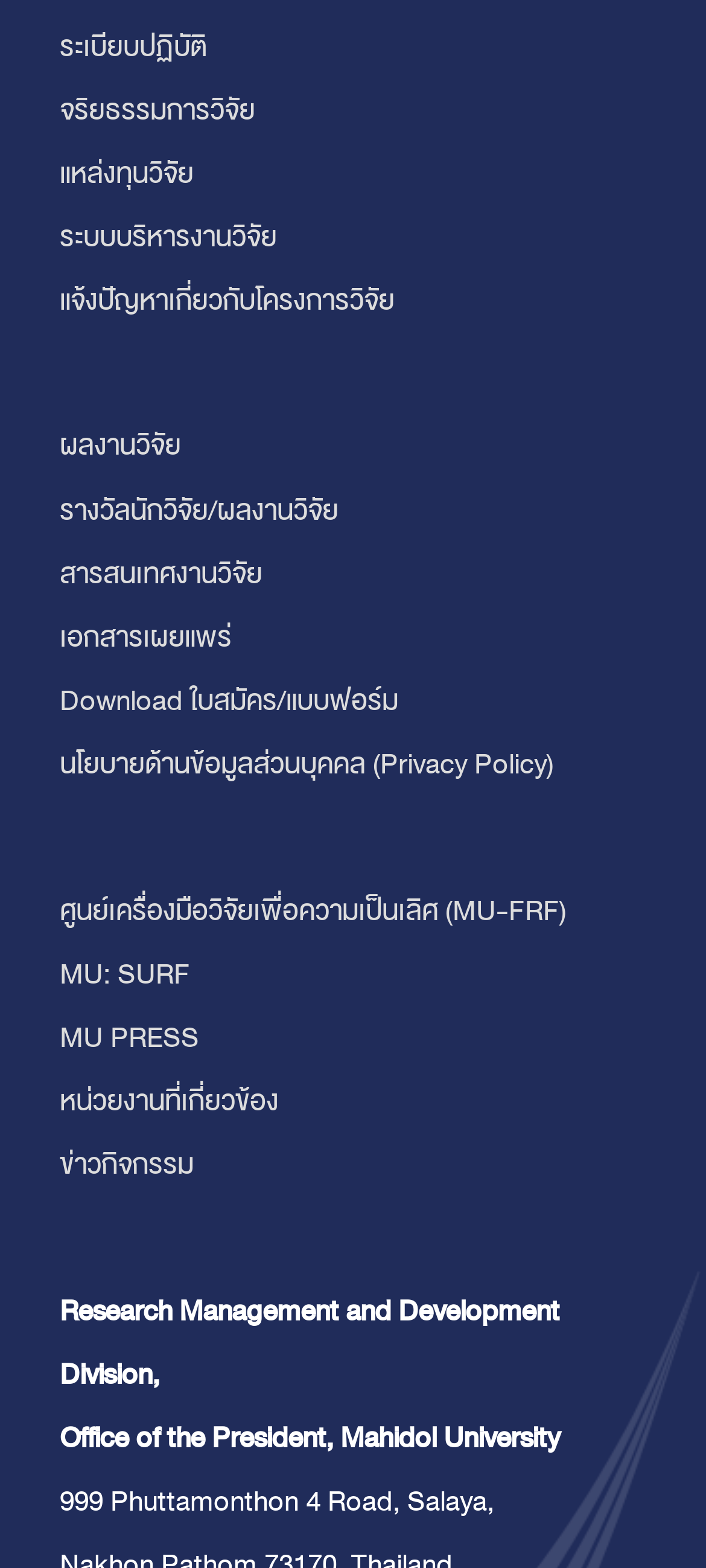Respond to the question with just a single word or phrase: 
What is the name of the research center?

MU-FRF